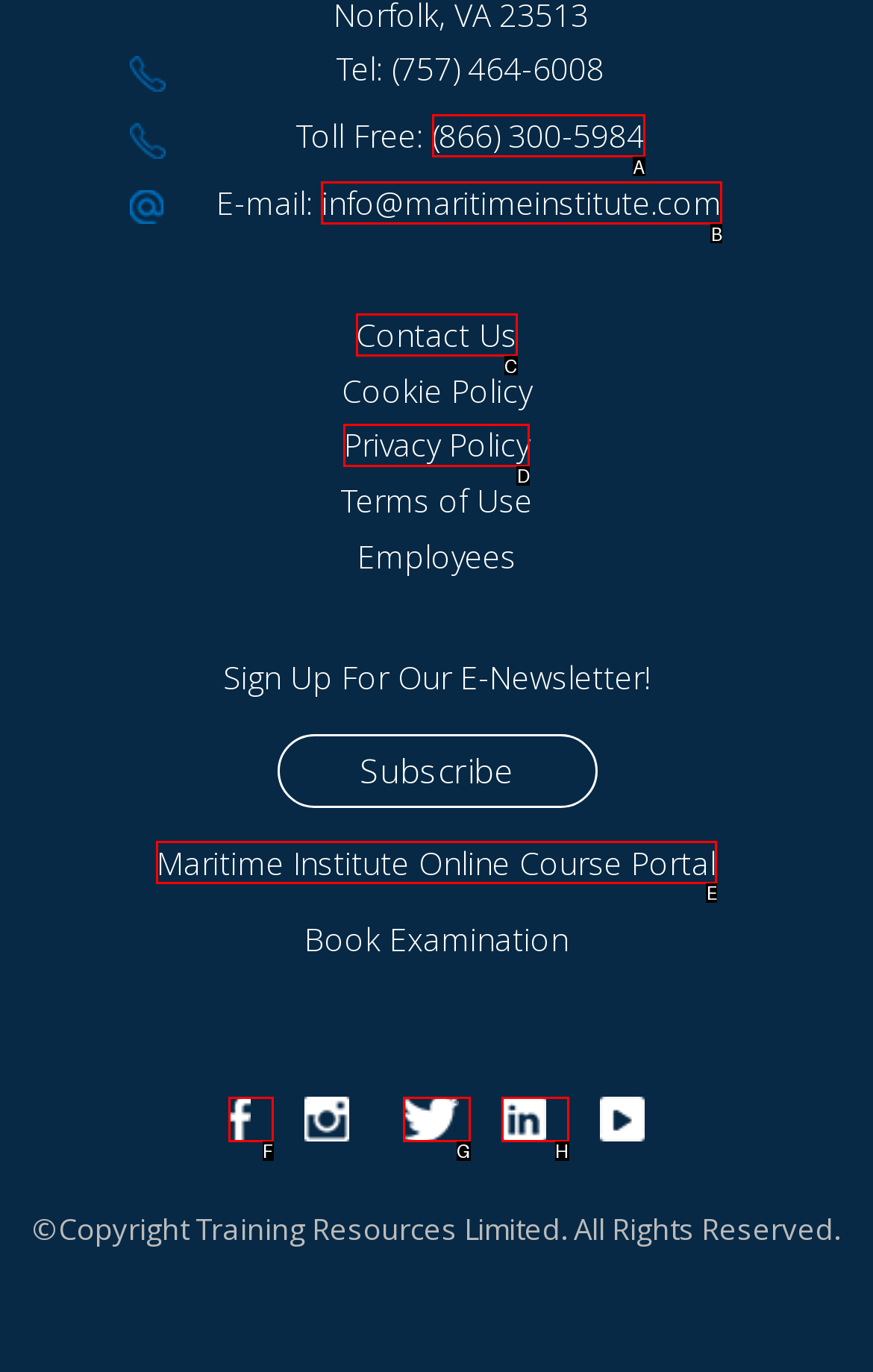Which UI element should be clicked to perform the following task: Visit the Maritime Institute Online Course Portal? Answer with the corresponding letter from the choices.

E